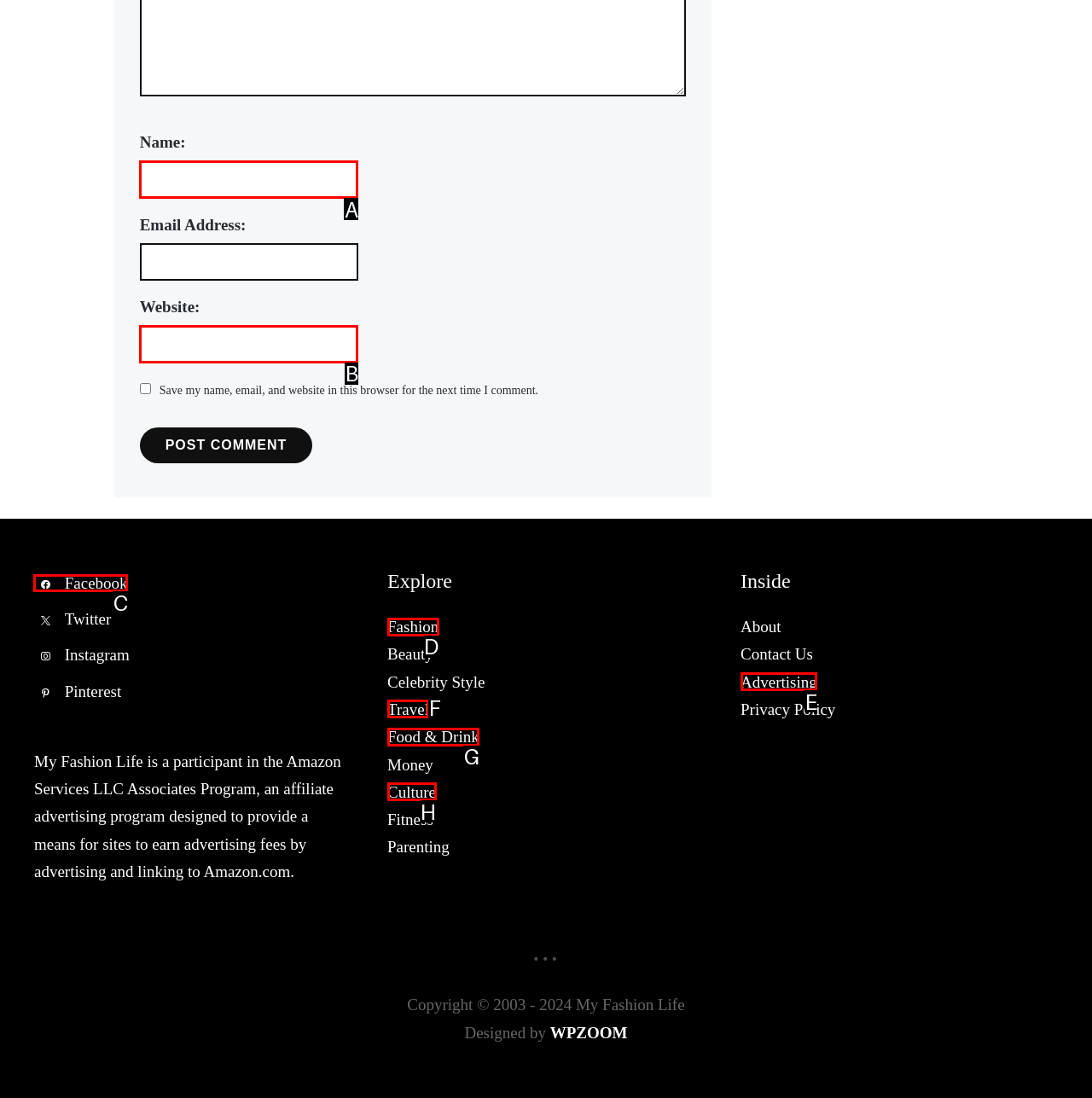Choose the correct UI element to click for this task: Click on the 'Amazon Music' link Answer using the letter from the given choices.

None